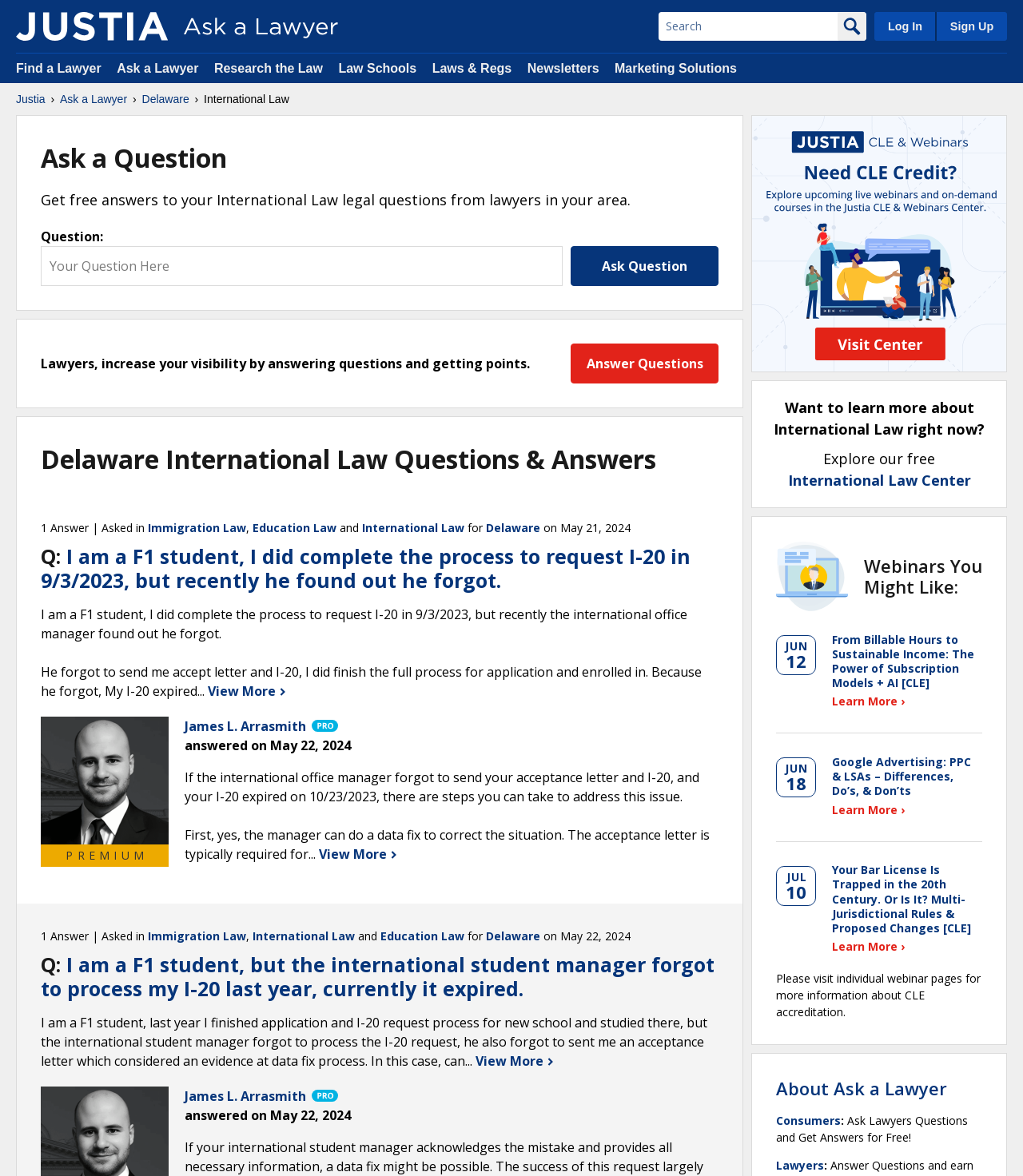What type of law is the question about F1 student related to?
Based on the image, provide your answer in one word or phrase.

Immigration Law